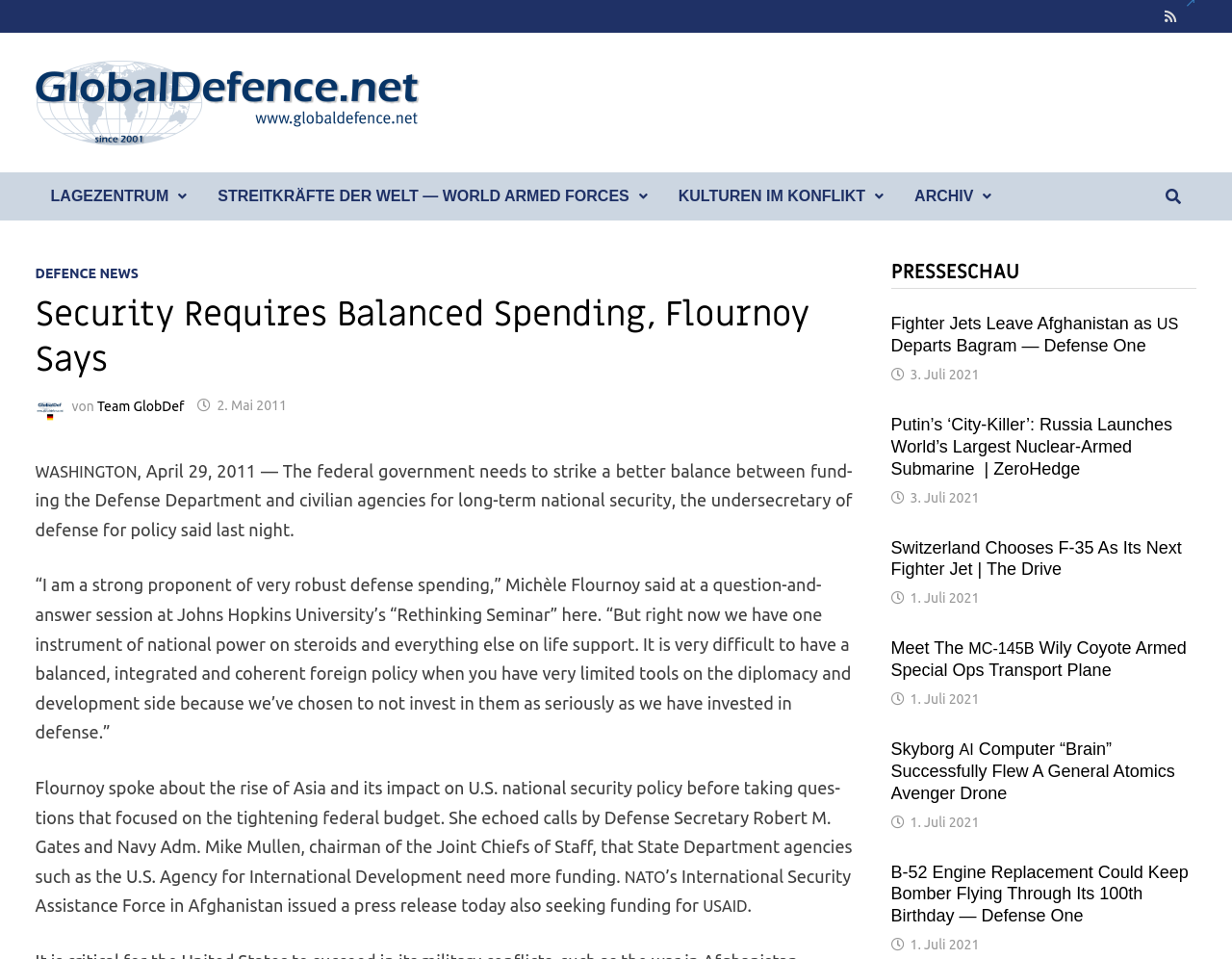Please mark the bounding box coordinates of the area that should be clicked to carry out the instruction: "Get TokyoTreat".

None